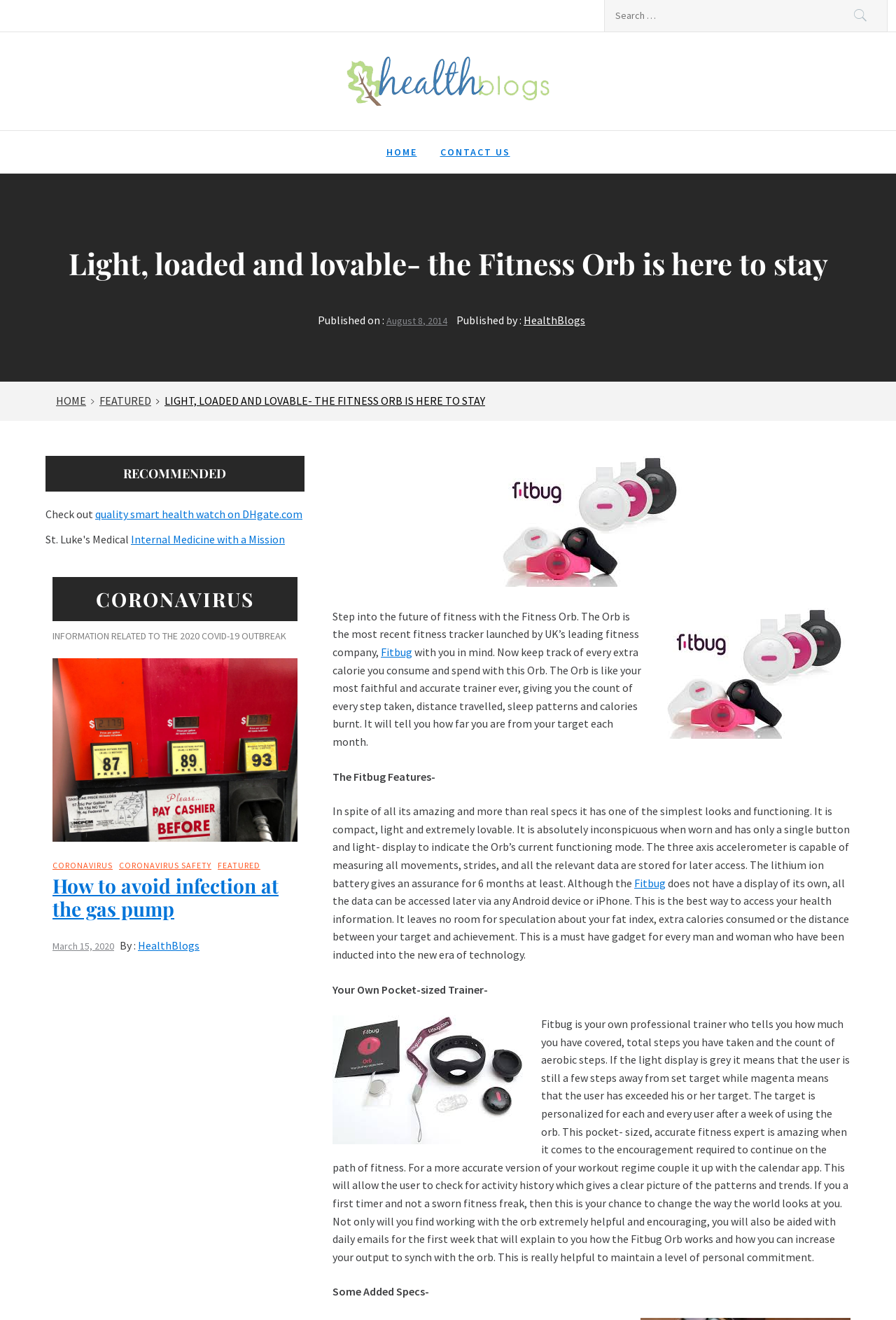What is the function of the three-axis accelerometer?
Carefully analyze the image and provide a detailed answer to the question.

The three-axis accelerometer is capable of measuring all movements, strides, and all the relevant data are stored for later access, as mentioned in the text.